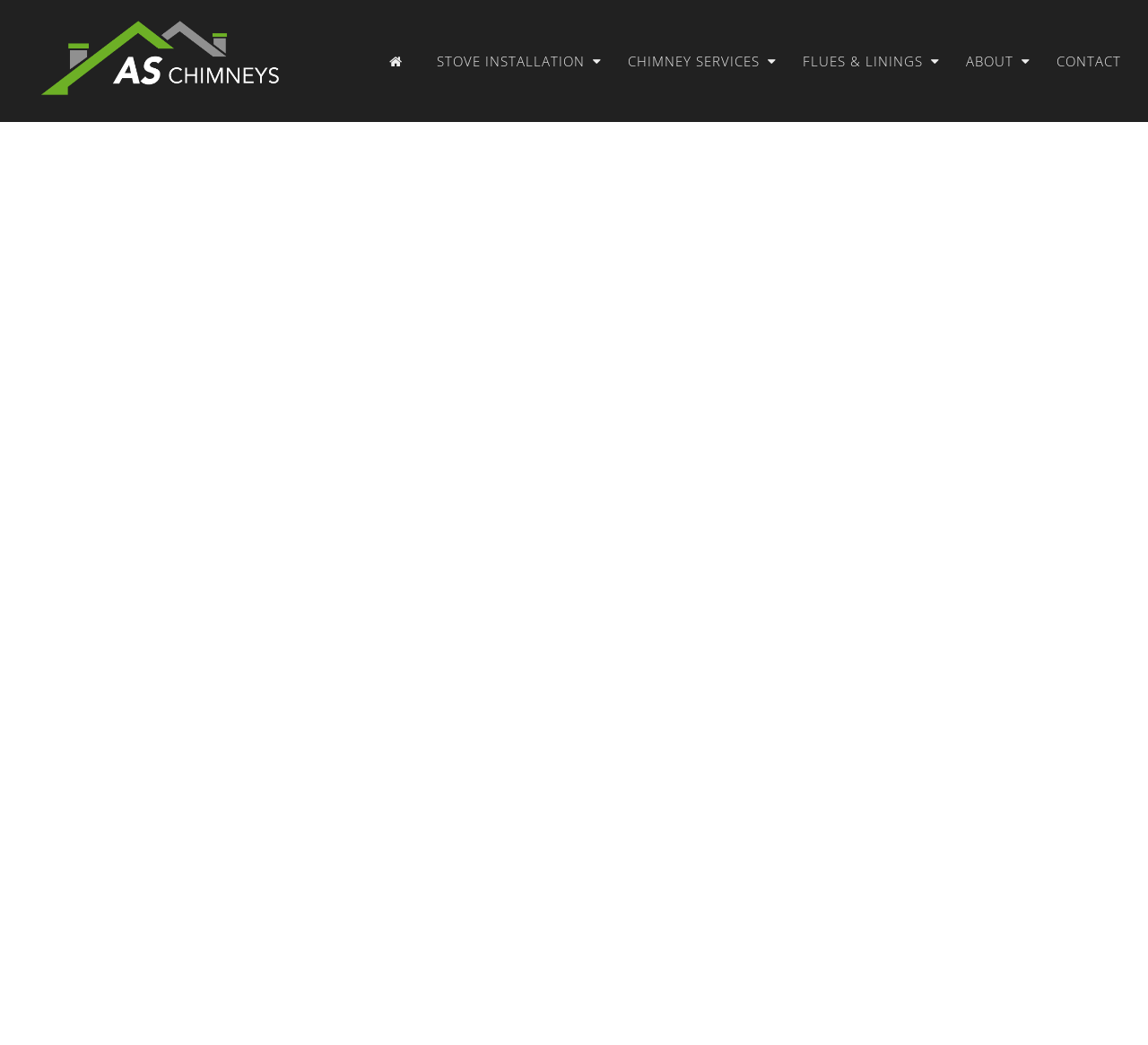Describe the webpage in detail, including text, images, and layout.

The webpage is about A.S. Chimneys, a company that provides chimney repair and maintenance services. At the top left of the page, there is a logo of A.S. Chimneys, which is an image with a link to the company's homepage. 

Below the logo, there is a navigation menu that spans across the top of the page, containing links to various services offered by the company, including stove installation, chimney services, flues and linings, about, and contact.

The main content of the page is divided into sections, each with a heading. The first section has a heading that reads "Chimney Repairs and Maintenance" and describes the importance of maintaining chimneys to ensure safety and value of a property. 

The next section has a heading "A.S.Chimneys have the skills to keep your chimney in good working order, adding to the safety and value of your property." and provides a brief overview of the company's services.

Below this, there is a section with a heading "A Broad Range of Services" that lists the various services offered by the company, including general chimney maintenance, CCTV inspection, and smoke pressure testing.

The following section has a heading "Chimney Maintenance" and discusses the need for regular maintenance to prevent water and damp ingress into chimneys.

The final section has a heading "Preventative Maintenance" and explains the importance of regular maintenance to prevent chimney stacks from becoming unstable due to exposure to wind, rain, and temperature changes.